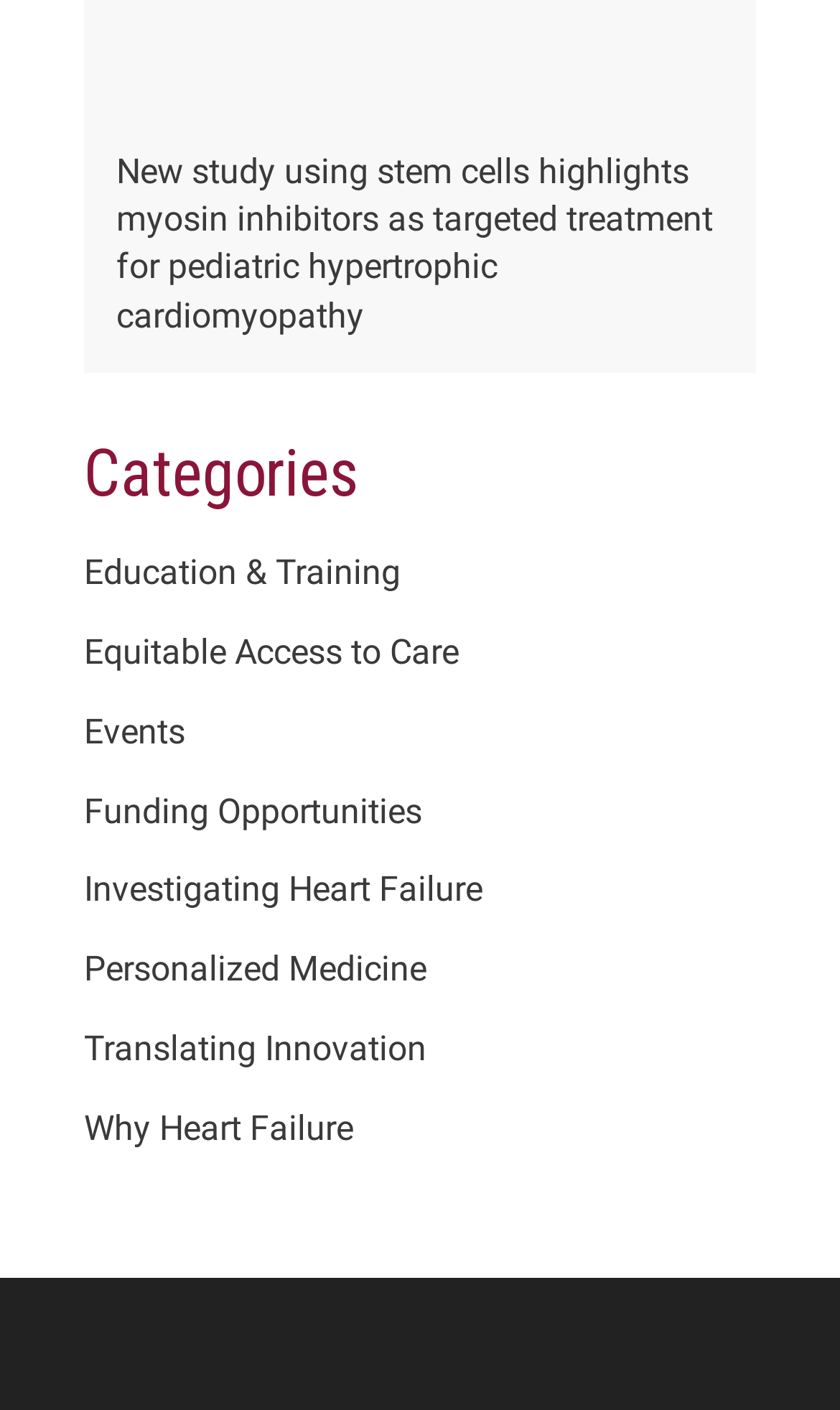Respond with a single word or phrase to the following question:
What is the last category listed?

Why Heart Failure